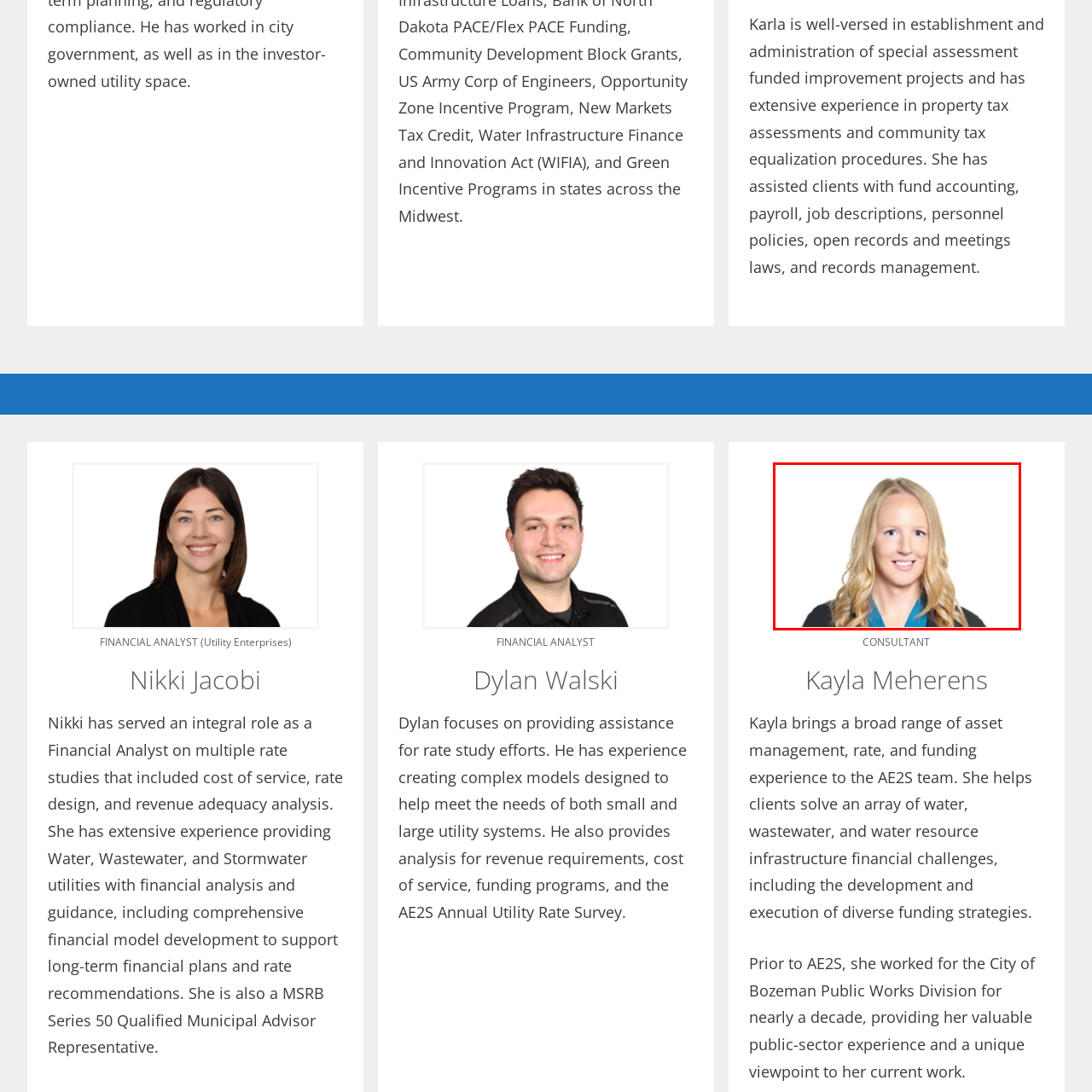Describe in detail what you see in the image highlighted by the red border.

The image features Kayla Mehrens, a Consultant with a wealth of experience in asset management, rate analysis, and funding strategies within the water and wastewater sectors. With her extensive background, Kayla plays a vital role in helping clients navigate various financial challenges related to water resource infrastructure. She previously served nearly a decade at the City of Bozeman's Public Works Division, which has equipped her with valuable insights and expertise in public-sector operations. In this portrait, she is portrayed with a friendly smile, wearing a professional look that reflects her dedication to her work.